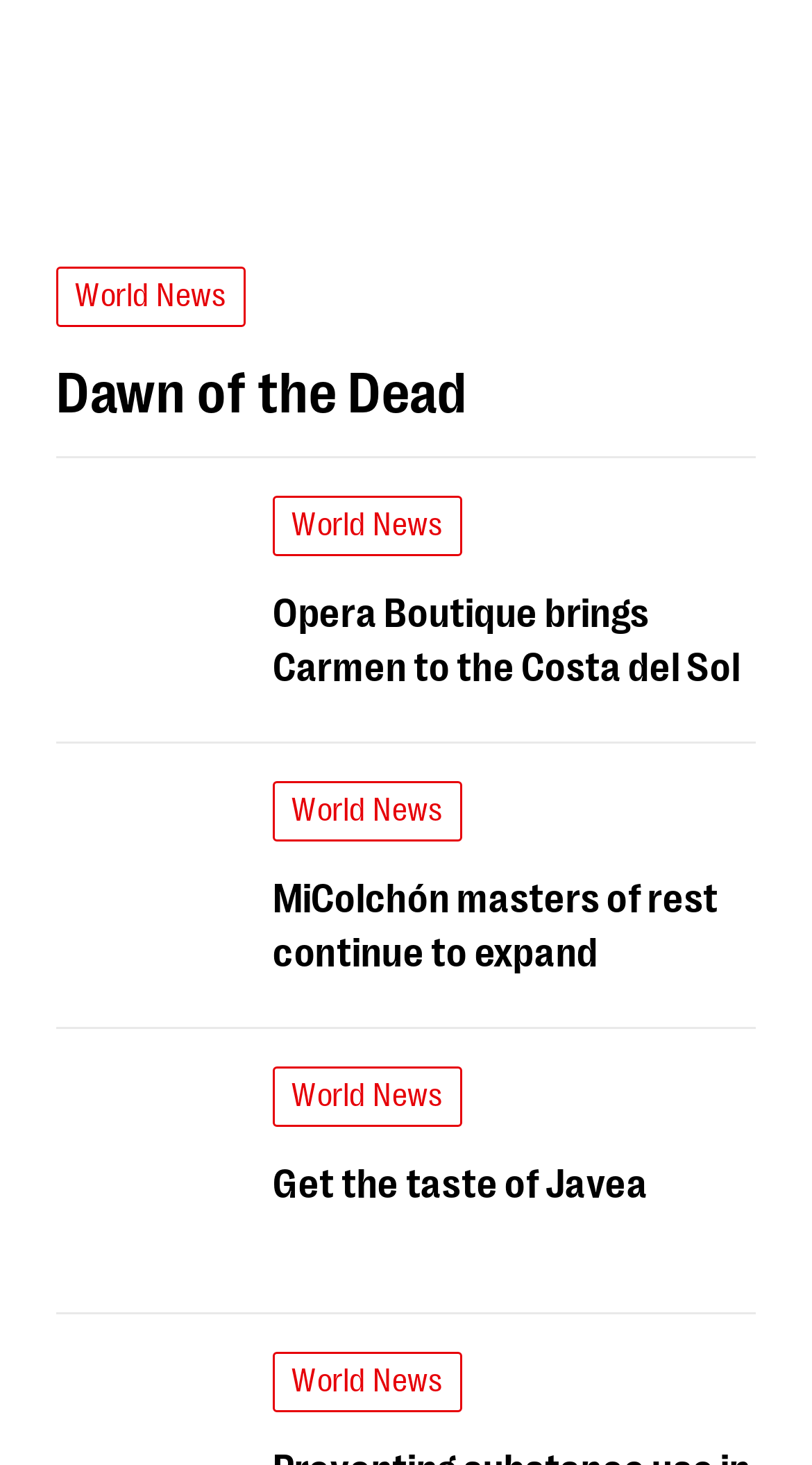From the image, can you give a detailed response to the question below:
How many news links are on this page?

I counted the number of links with 'heading' elements, which are typically used to indicate news titles. There are 8 such links on this page.